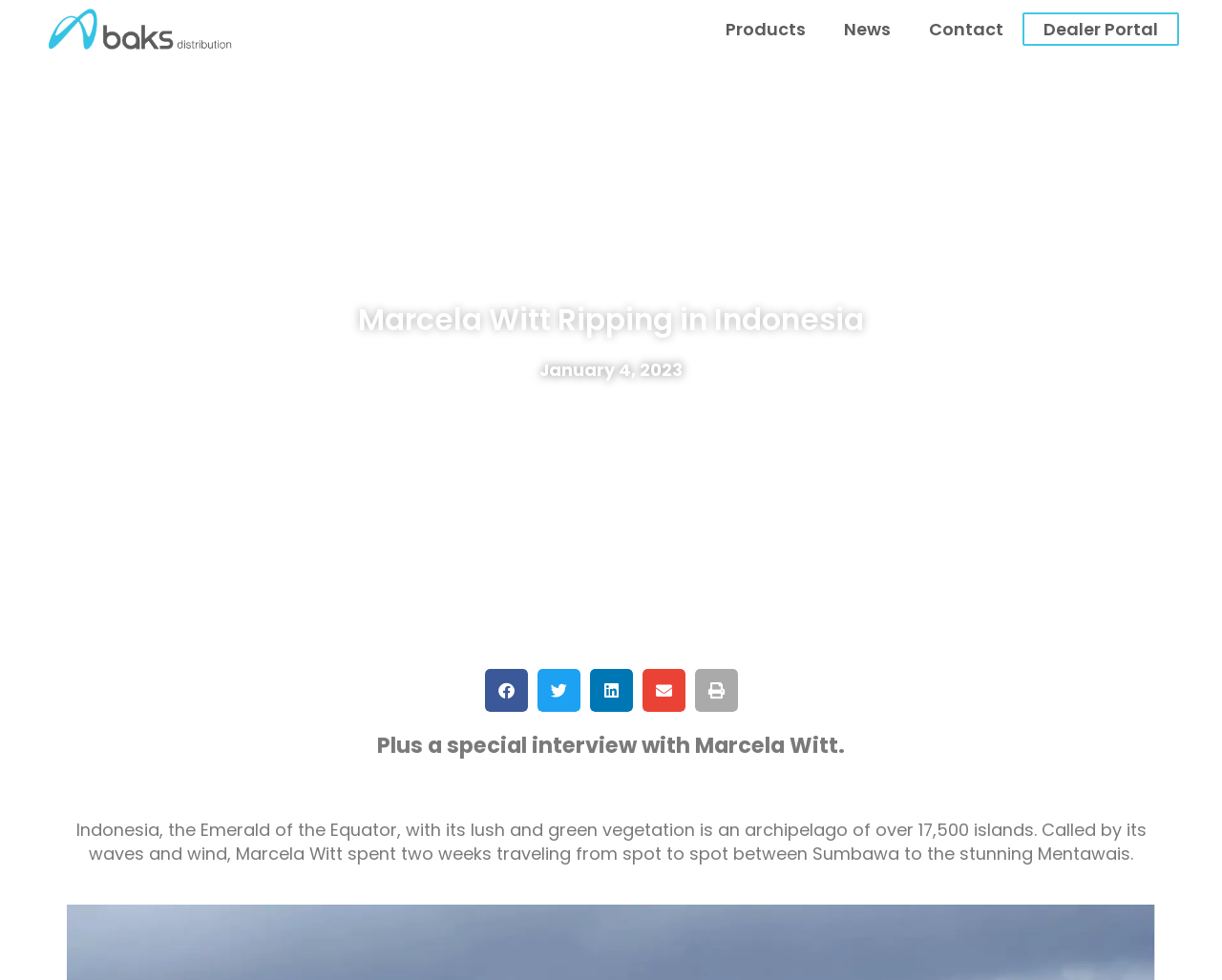Indicate the bounding box coordinates of the element that needs to be clicked to satisfy the following instruction: "Contact us by phone". The coordinates should be four float numbers between 0 and 1, i.e., [left, top, right, bottom].

None